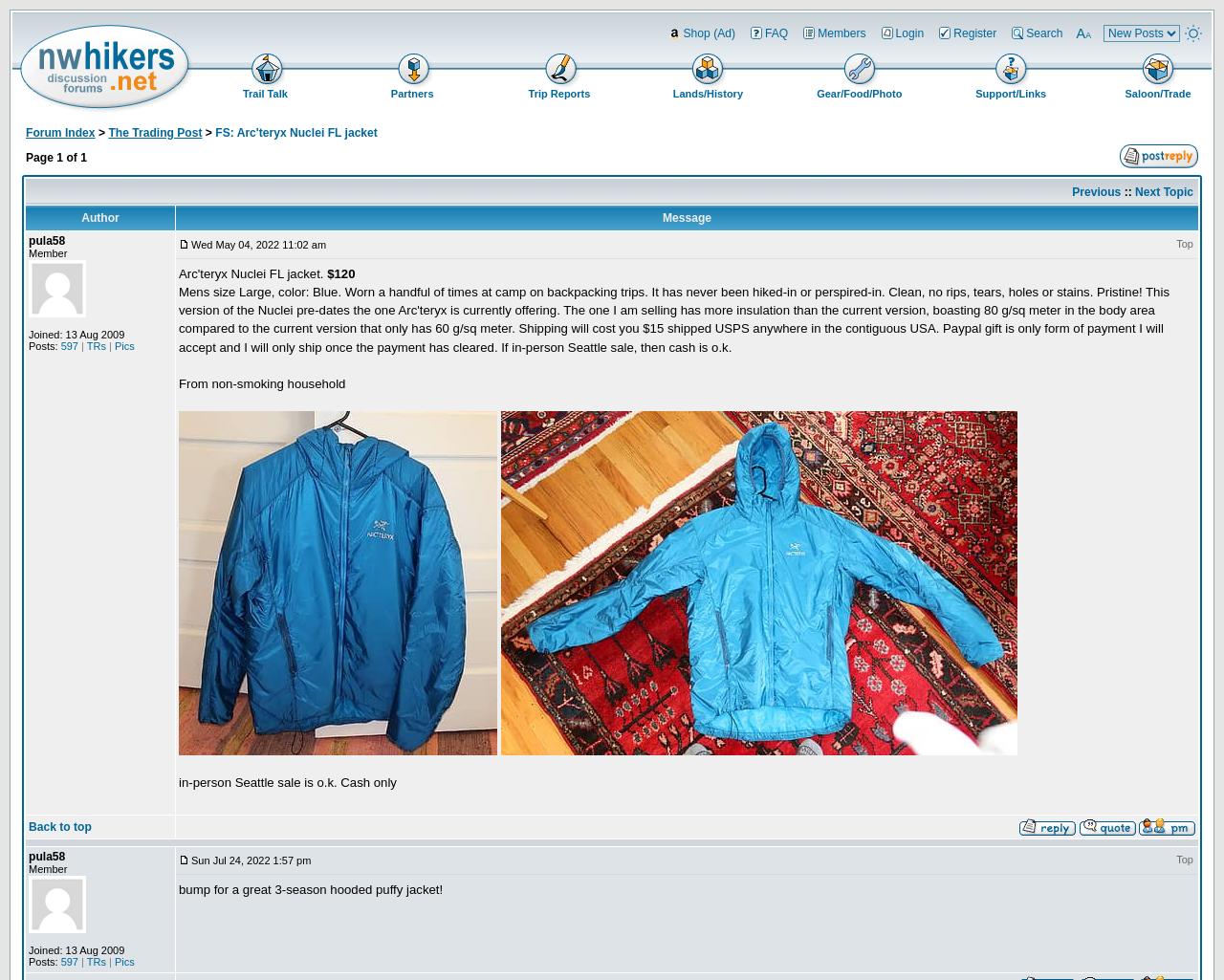What is the price of the jacket?
Please answer the question with a detailed and comprehensive explanation.

I found the price of the jacket by reading the post content. The post mentions that the jacket is being sold for $120. I determined this by analyzing the text content of the post and identifying the sentence that mentions the price.